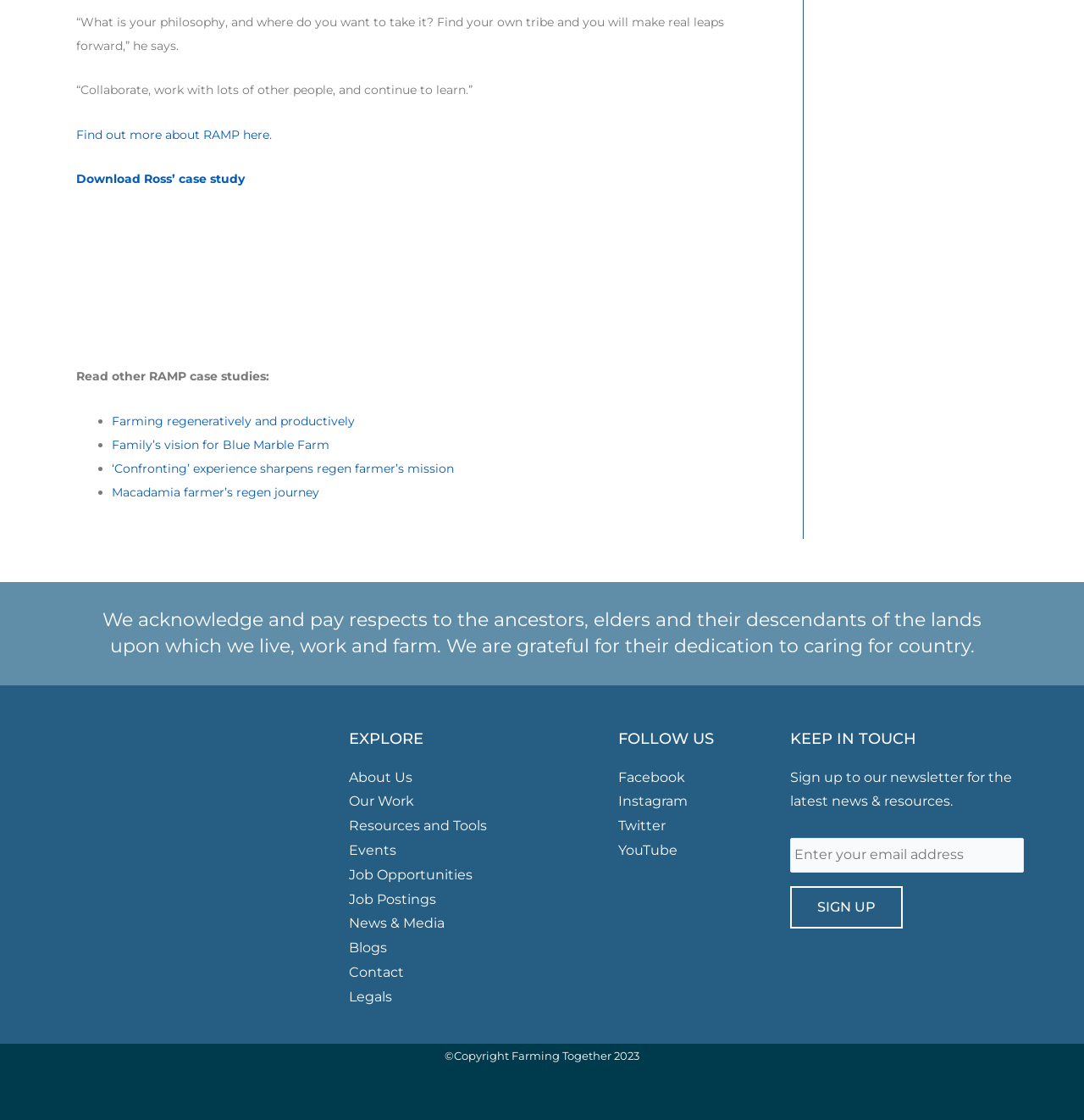Locate the bounding box coordinates of the UI element described by: "Farming regeneratively and productively". The bounding box coordinates should consist of four float numbers between 0 and 1, i.e., [left, top, right, bottom].

[0.103, 0.369, 0.327, 0.383]